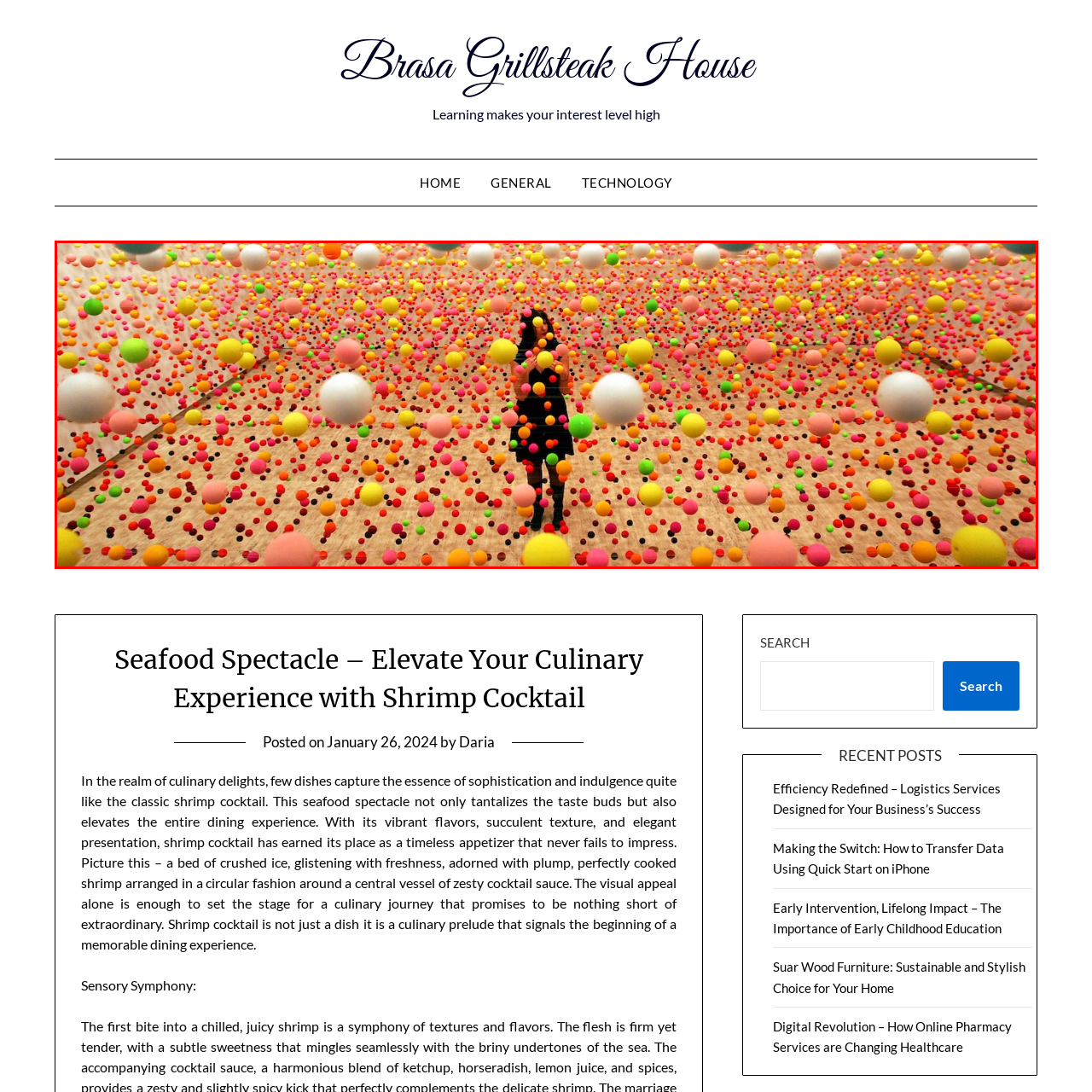What is the tone of the artwork?
Please carefully analyze the image highlighted by the red bounding box and give a thorough response based on the visual information contained within that section.

The caption states that the artwork 'evokes feelings of joy and wonder', suggesting that the tone of the artwork is joyful and wonderous.